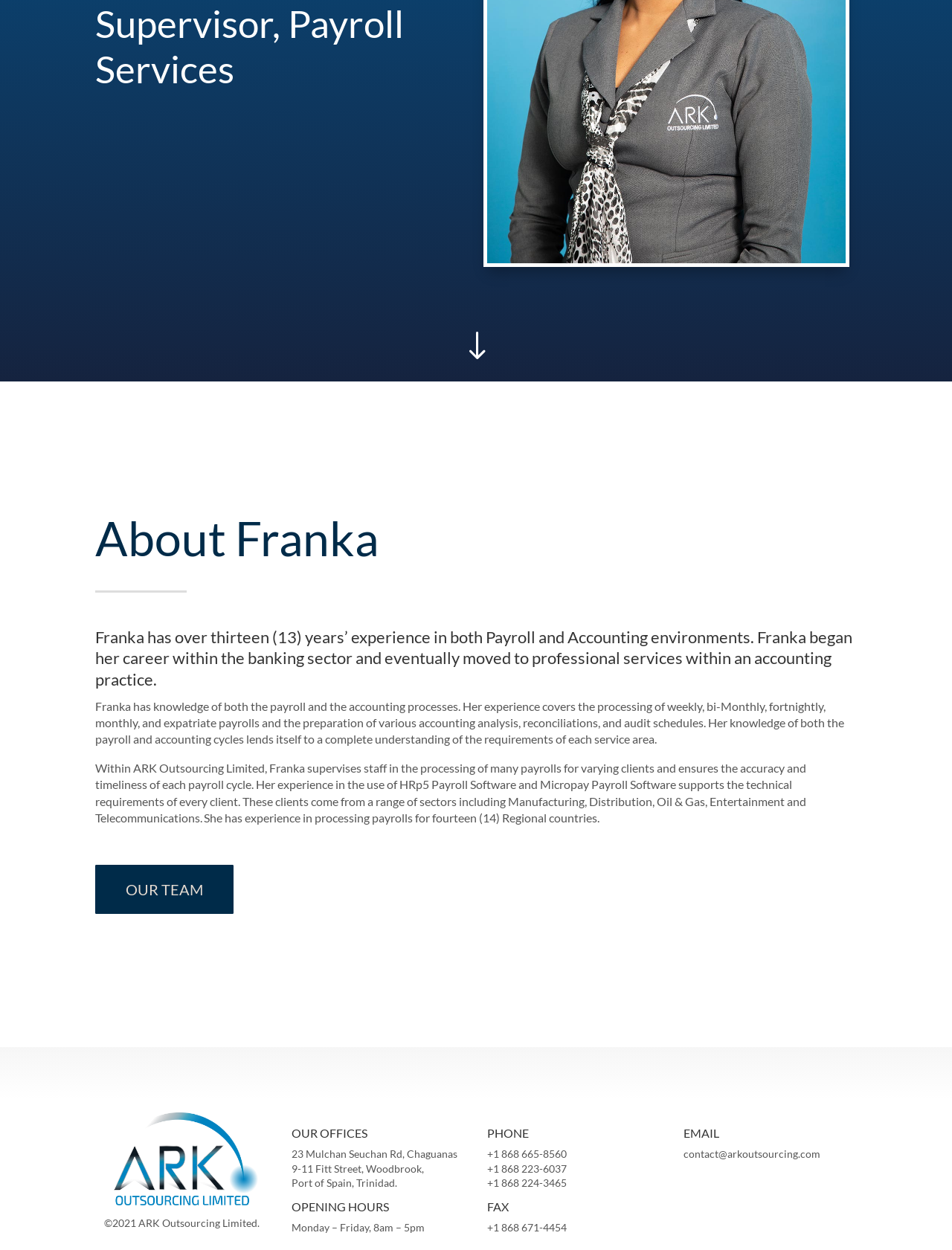Please determine the bounding box coordinates for the element with the description: "Our Team".

[0.1, 0.692, 0.245, 0.731]